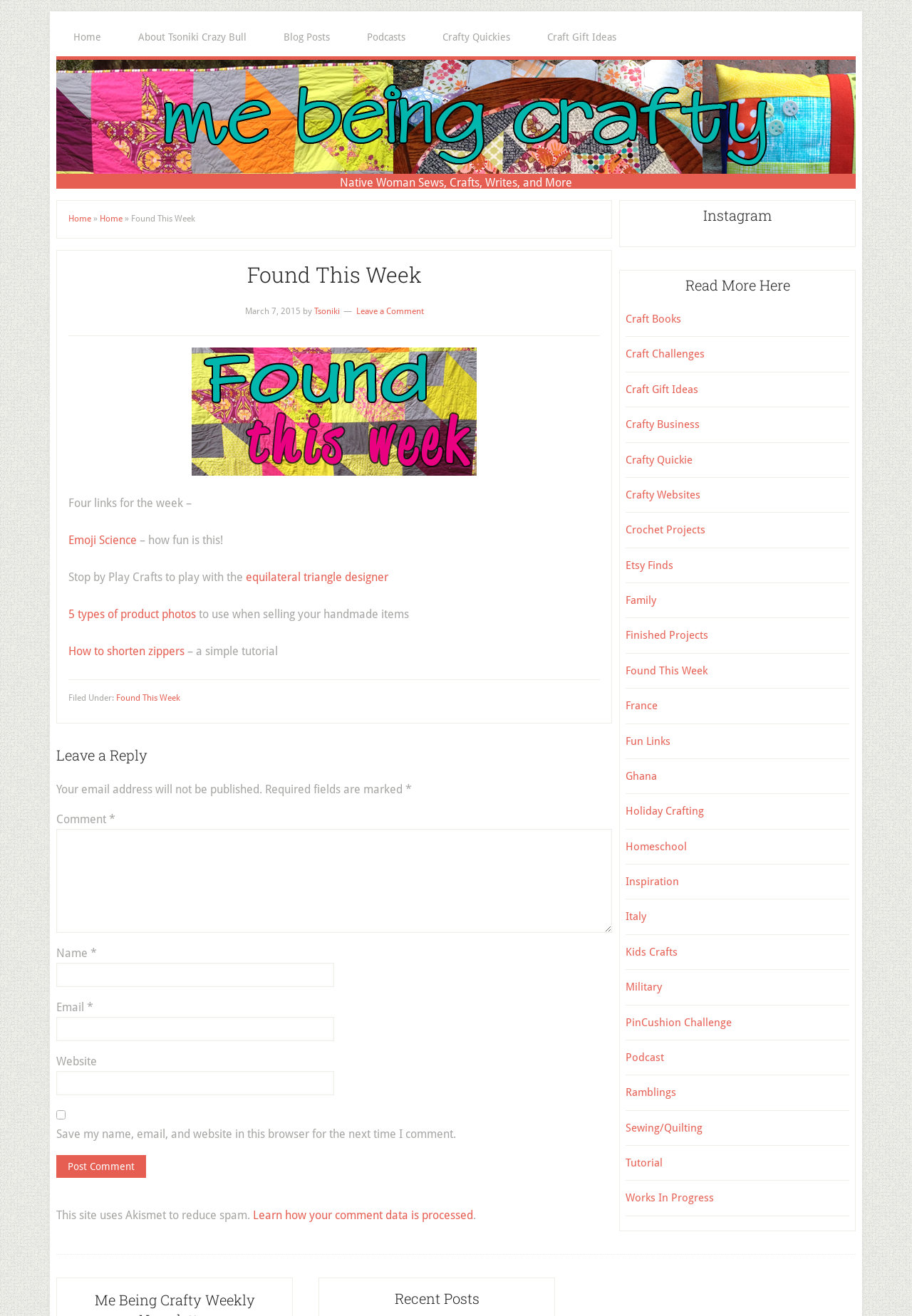Highlight the bounding box coordinates of the element you need to click to perform the following instruction: "Leave a comment."

[0.39, 0.232, 0.464, 0.24]